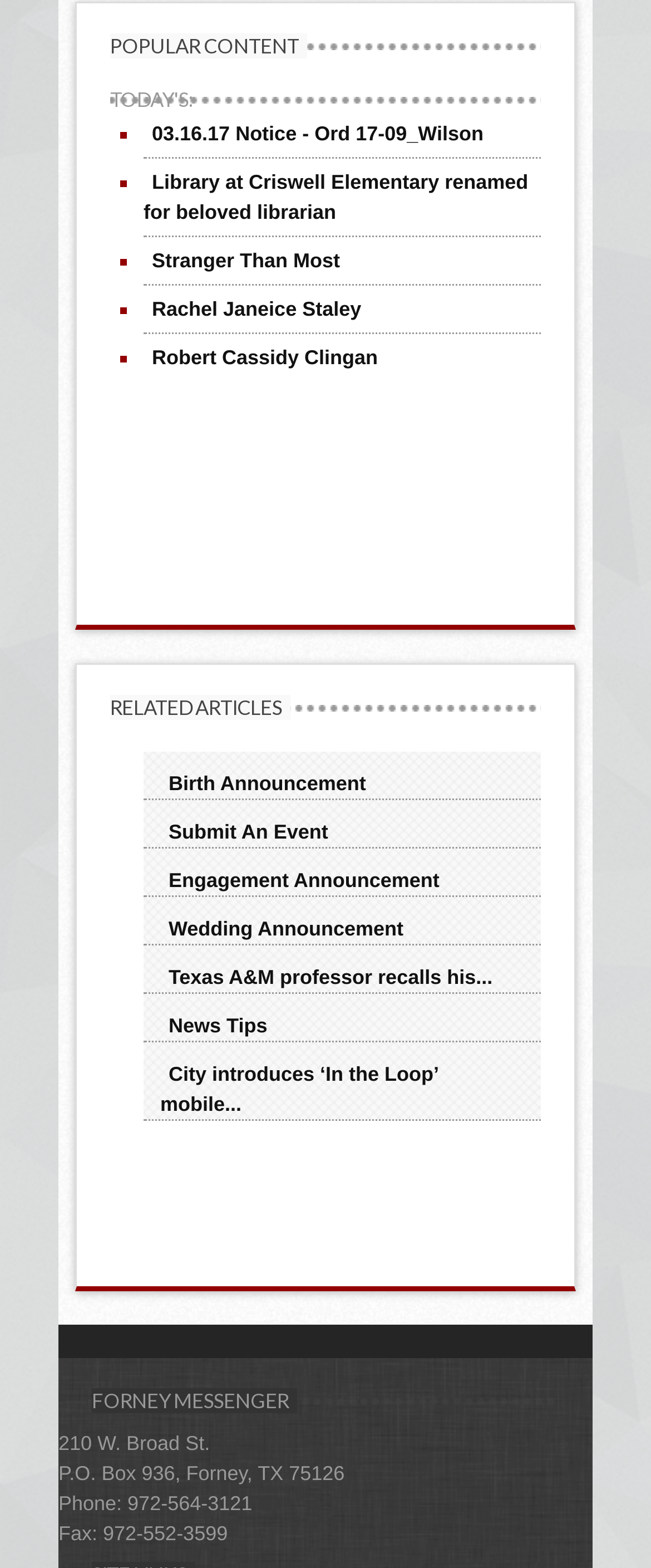Please examine the image and provide a detailed answer to the question: What is the name of the librarian for whom a library was renamed?

The link 'Library at Criswell Elementary renamed for beloved librarian' does not specify the name of the librarian, so it cannot be determined from the provided information.